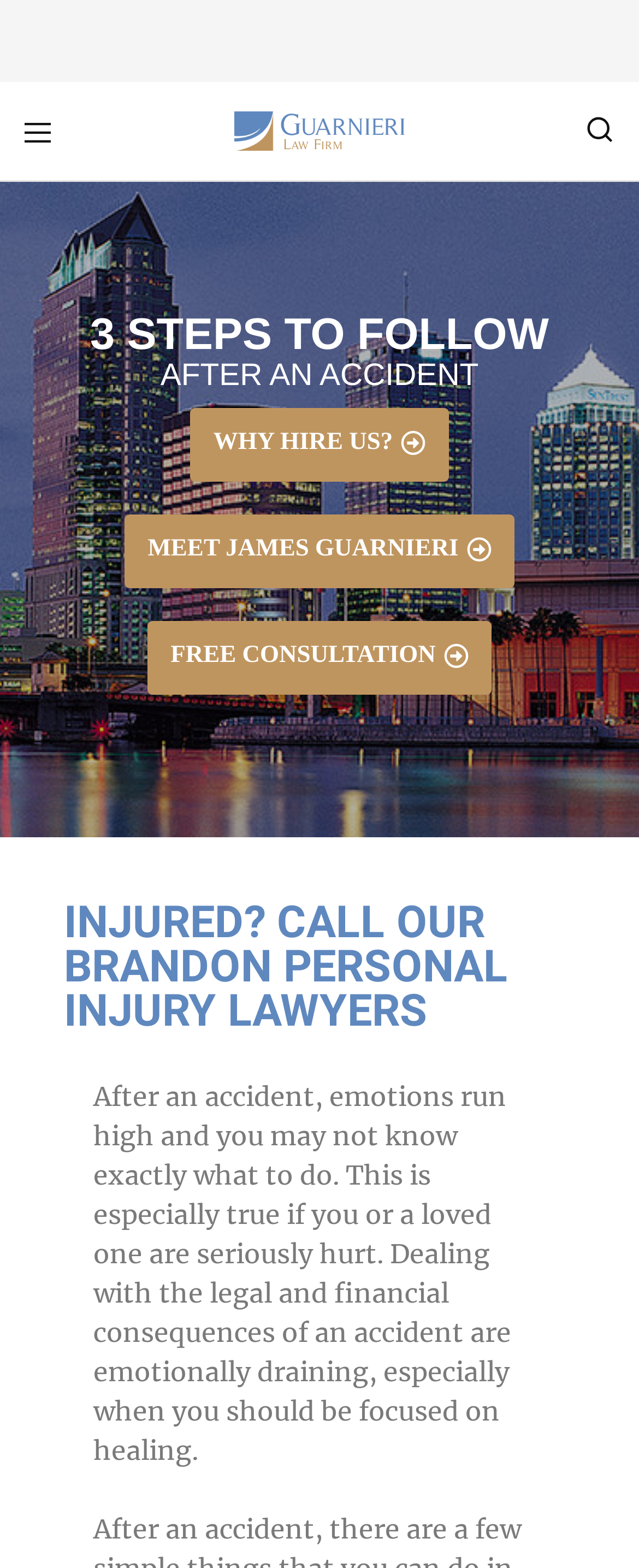Determine the bounding box of the UI element mentioned here: "FREE CONSULTATION". The coordinates must be in the format [left, top, right, bottom] with values ranging from 0 to 1.

[0.231, 0.396, 0.769, 0.443]